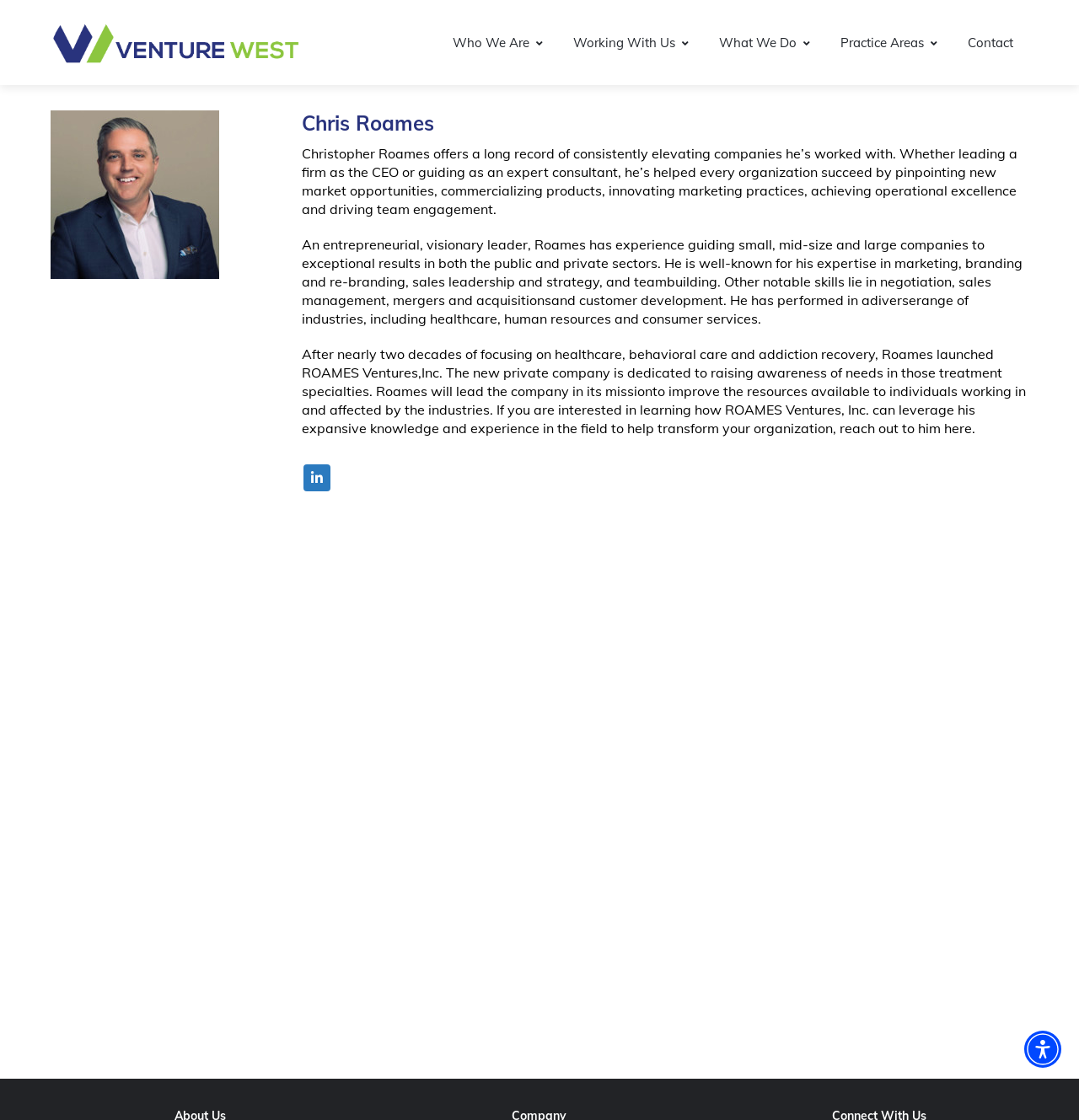Respond to the question below with a single word or phrase: What is Chris Roames' area of expertise?

Marketing, branding, and sales leadership